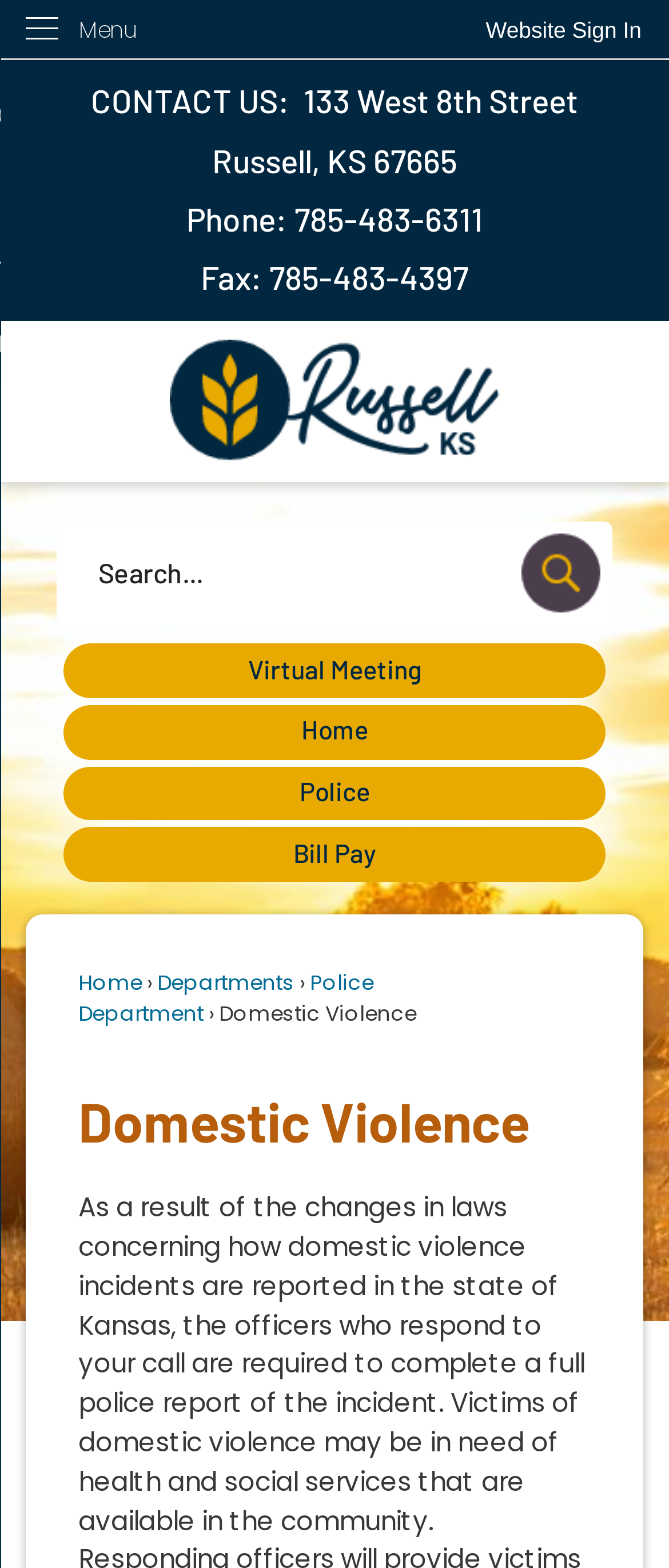What is the fax number of the Russell, KS office? Based on the screenshot, please respond with a single word or phrase.

785-483-4397